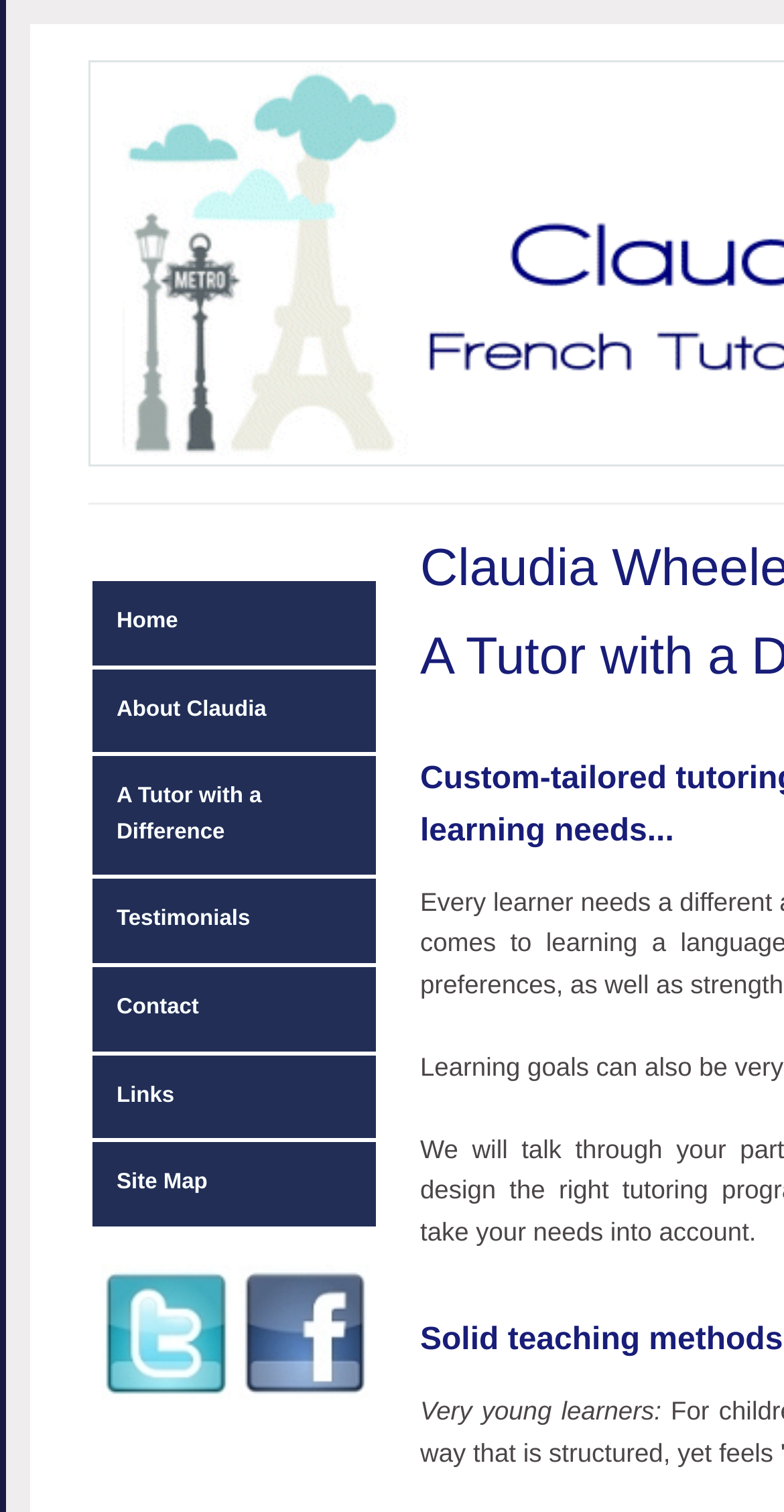Find the bounding box coordinates for the HTML element described as: "Site Map". The coordinates should consist of four float values between 0 and 1, i.e., [left, top, right, bottom].

[0.113, 0.753, 0.485, 0.811]